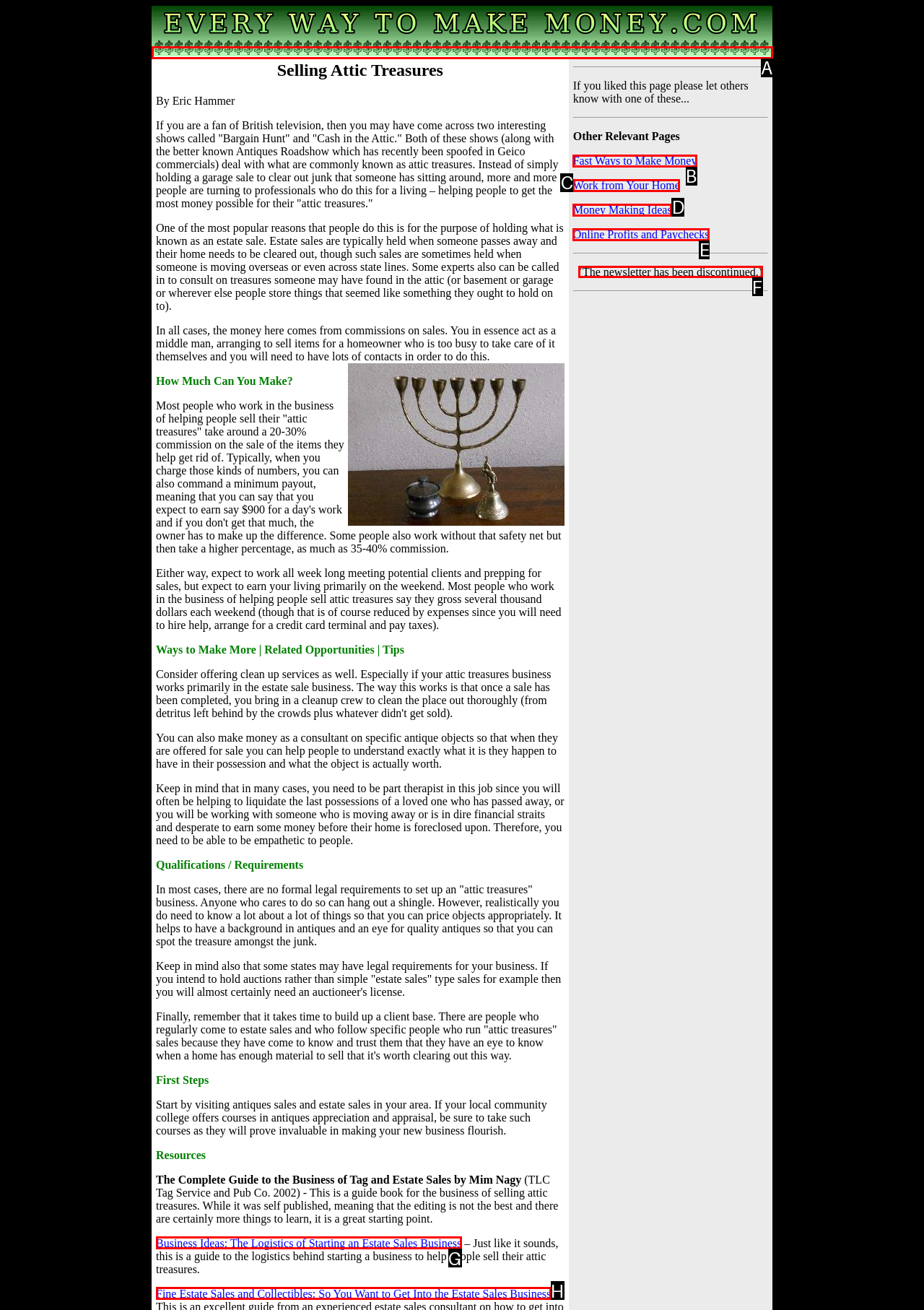Indicate which red-bounded element should be clicked to perform the task: Check the newsletter status Answer with the letter of the correct option.

F